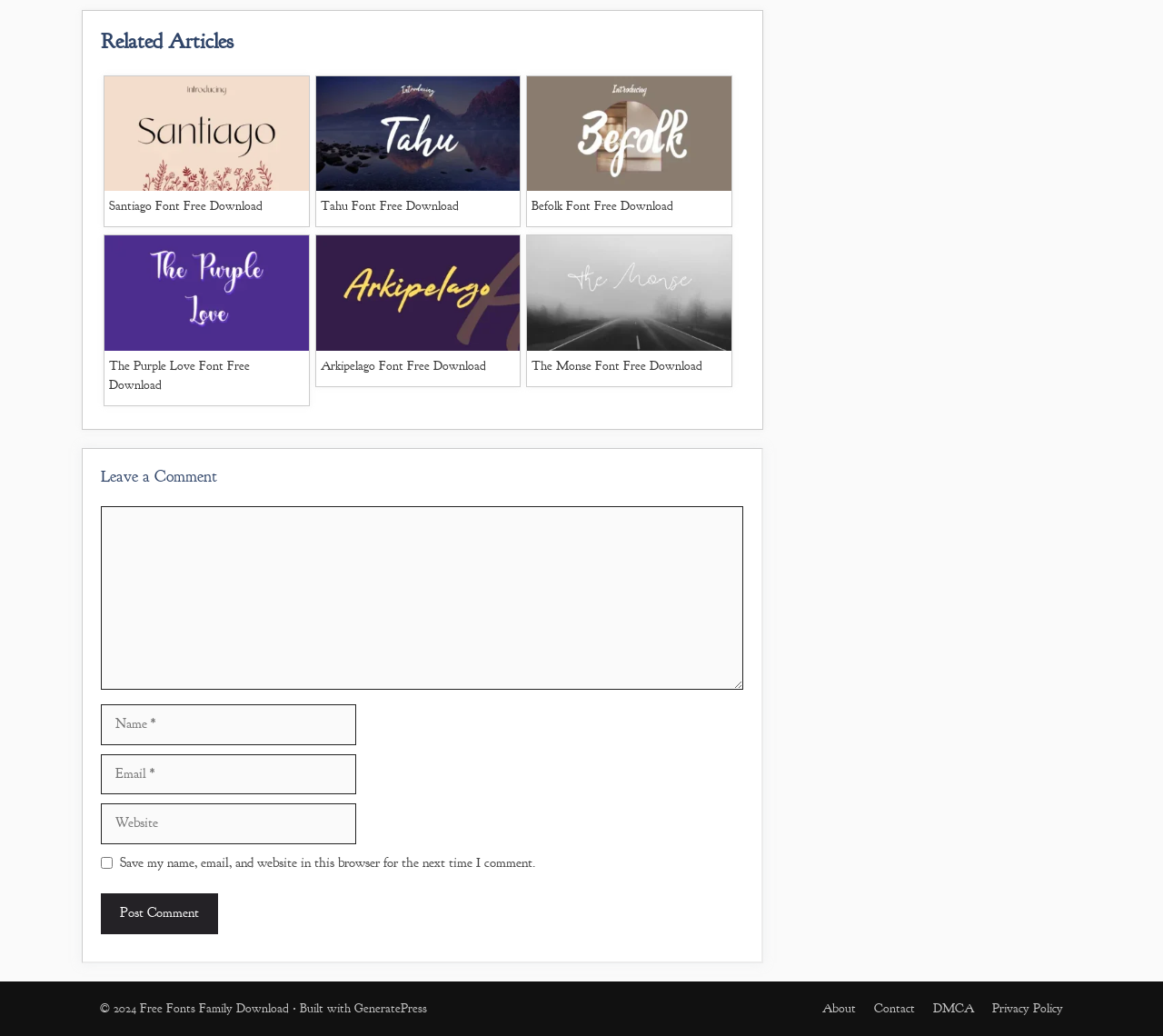Using the provided element description, identify the bounding box coordinates as (top-left x, top-left y, bottom-right x, bottom-right y). Ensure all values are between 0 and 1. Description: The Monse Font Free Download

[0.453, 0.339, 0.629, 0.368]